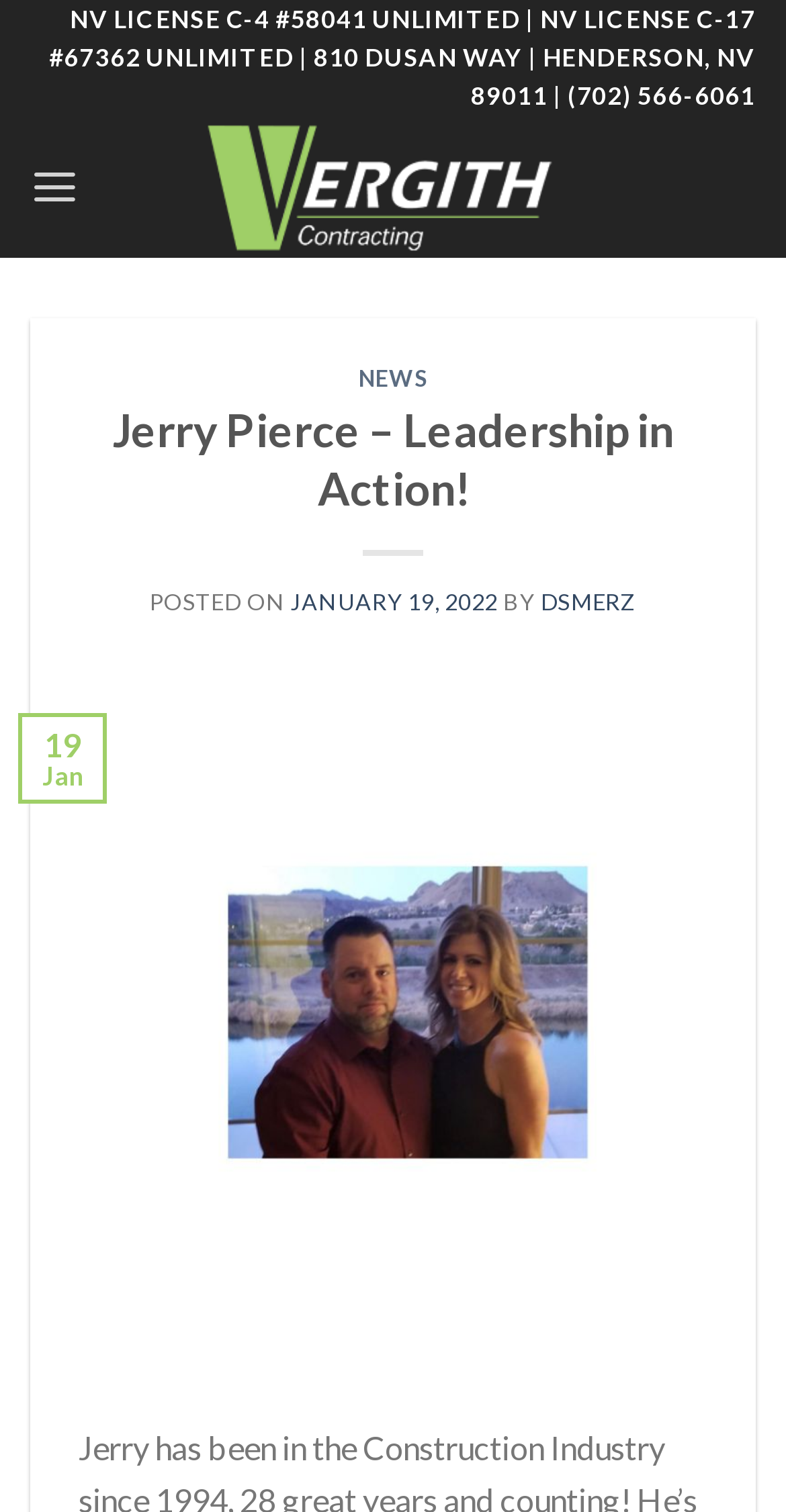Using the description "title="Vergith Contracting"", locate and provide the bounding box of the UI element.

[0.244, 0.077, 0.756, 0.17]